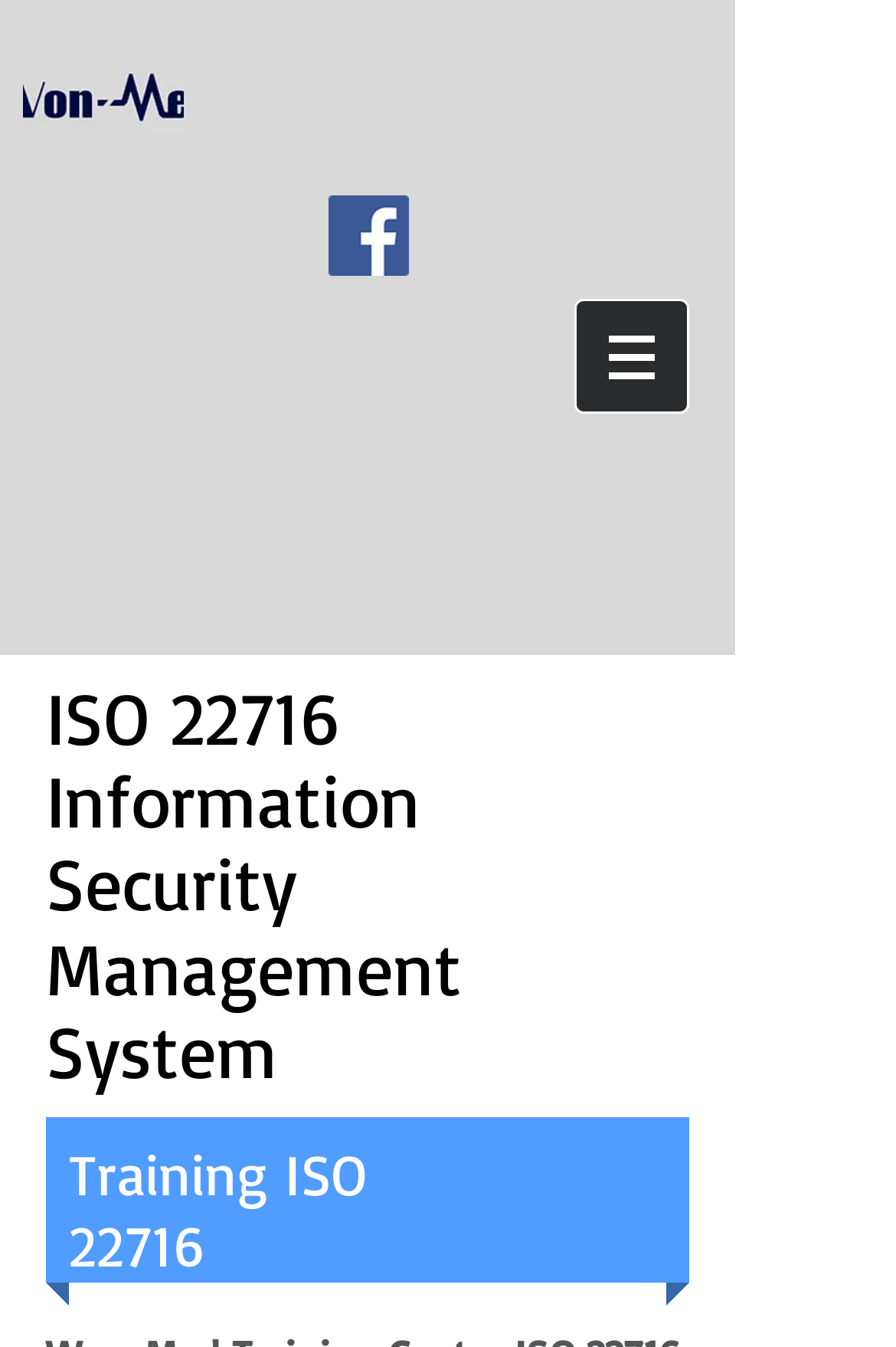Predict the bounding box for the UI component with the following description: "aria-label="Facebook"".

[0.367, 0.145, 0.456, 0.205]